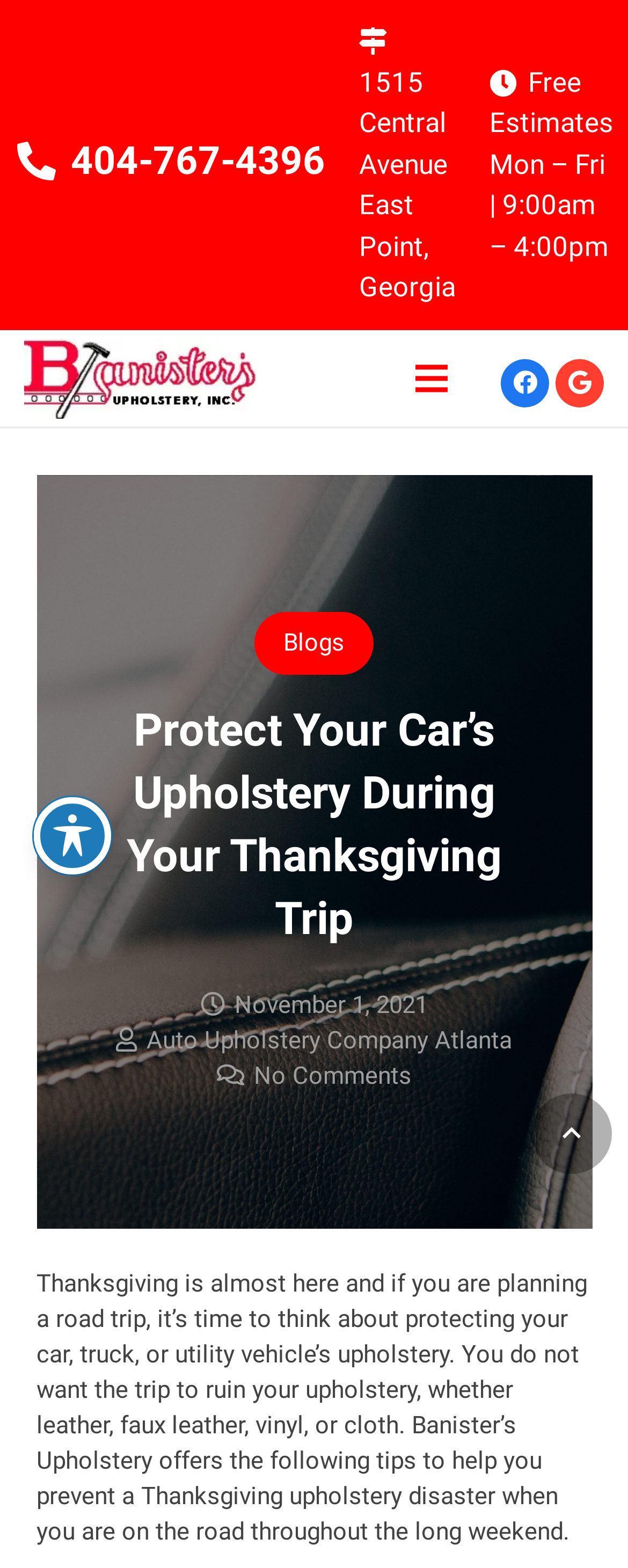Identify the bounding box coordinates for the element you need to click to achieve the following task: "Toggle accessibility toolbar". The coordinates must be four float values ranging from 0 to 1, formatted as [left, top, right, bottom].

[0.054, 0.508, 0.177, 0.558]